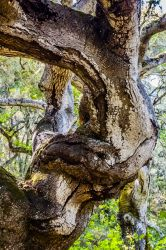What surrounds the tree trunk?
Give a one-word or short-phrase answer derived from the screenshot.

Lush greens